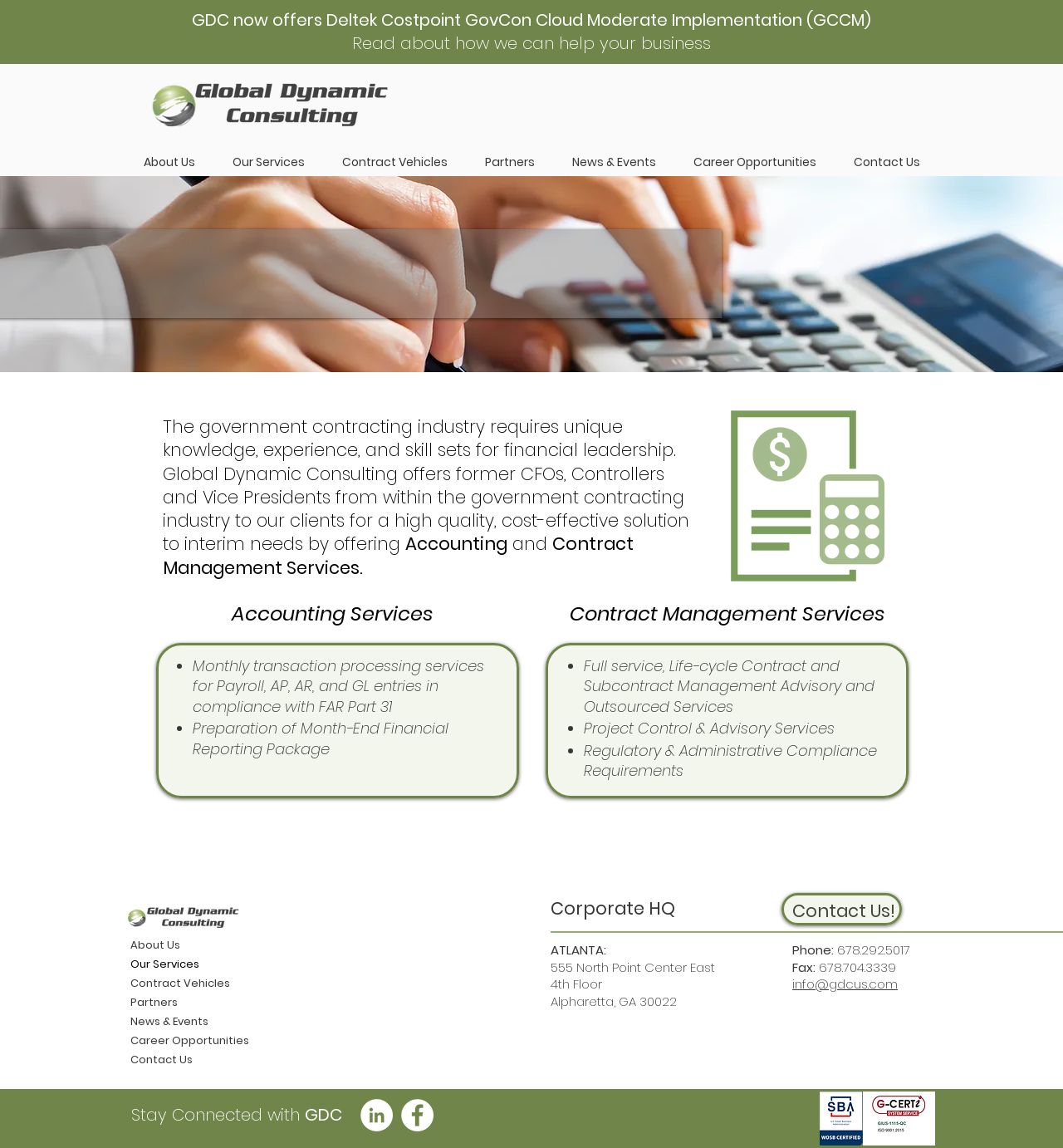Locate the bounding box coordinates of the area where you should click to accomplish the instruction: "Contact GDC through email".

[0.745, 0.85, 0.845, 0.865]